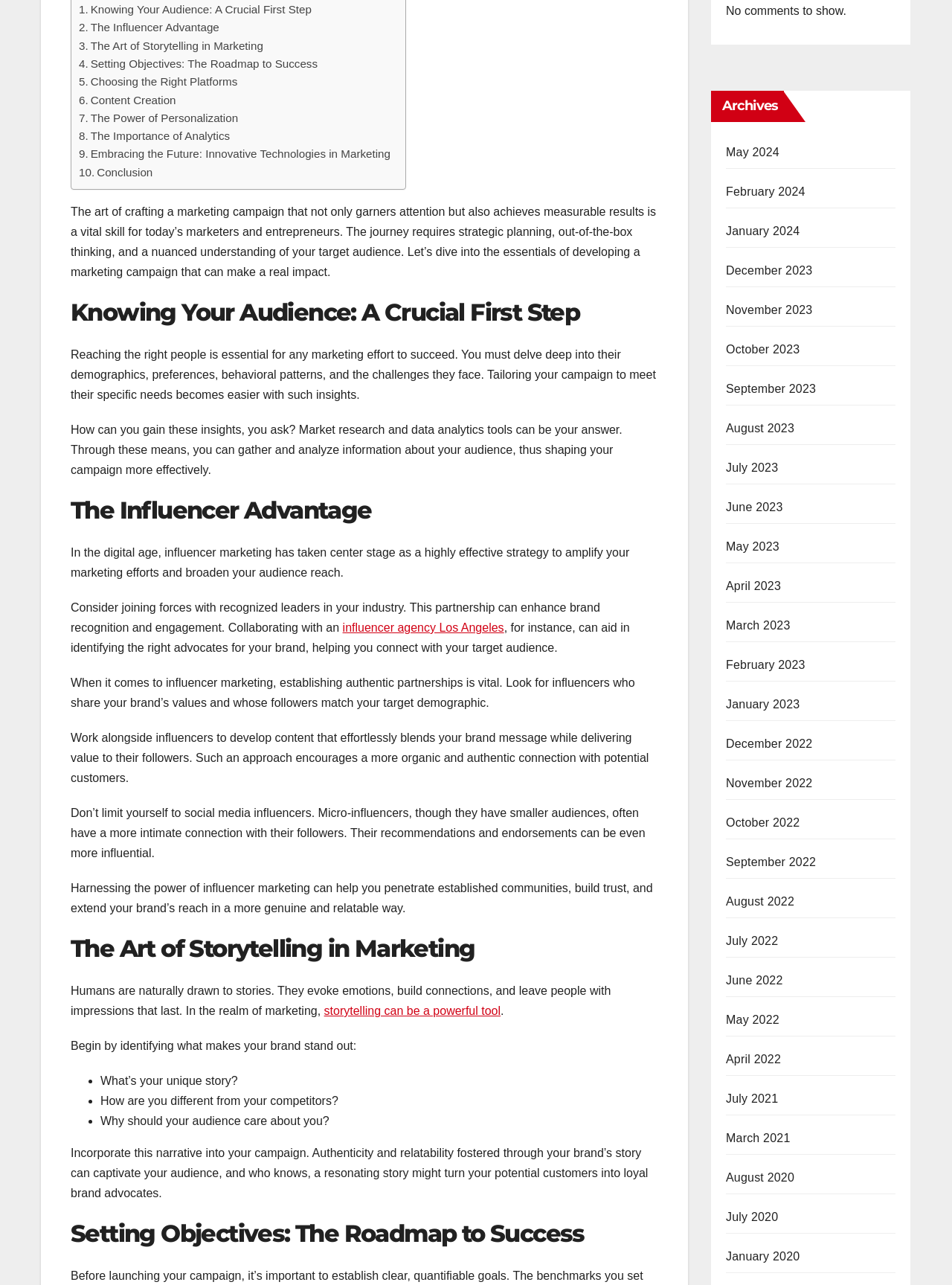Identify the bounding box coordinates of the area that should be clicked in order to complete the given instruction: "Explore 'May 2024' archives". The bounding box coordinates should be four float numbers between 0 and 1, i.e., [left, top, right, bottom].

[0.762, 0.113, 0.819, 0.123]